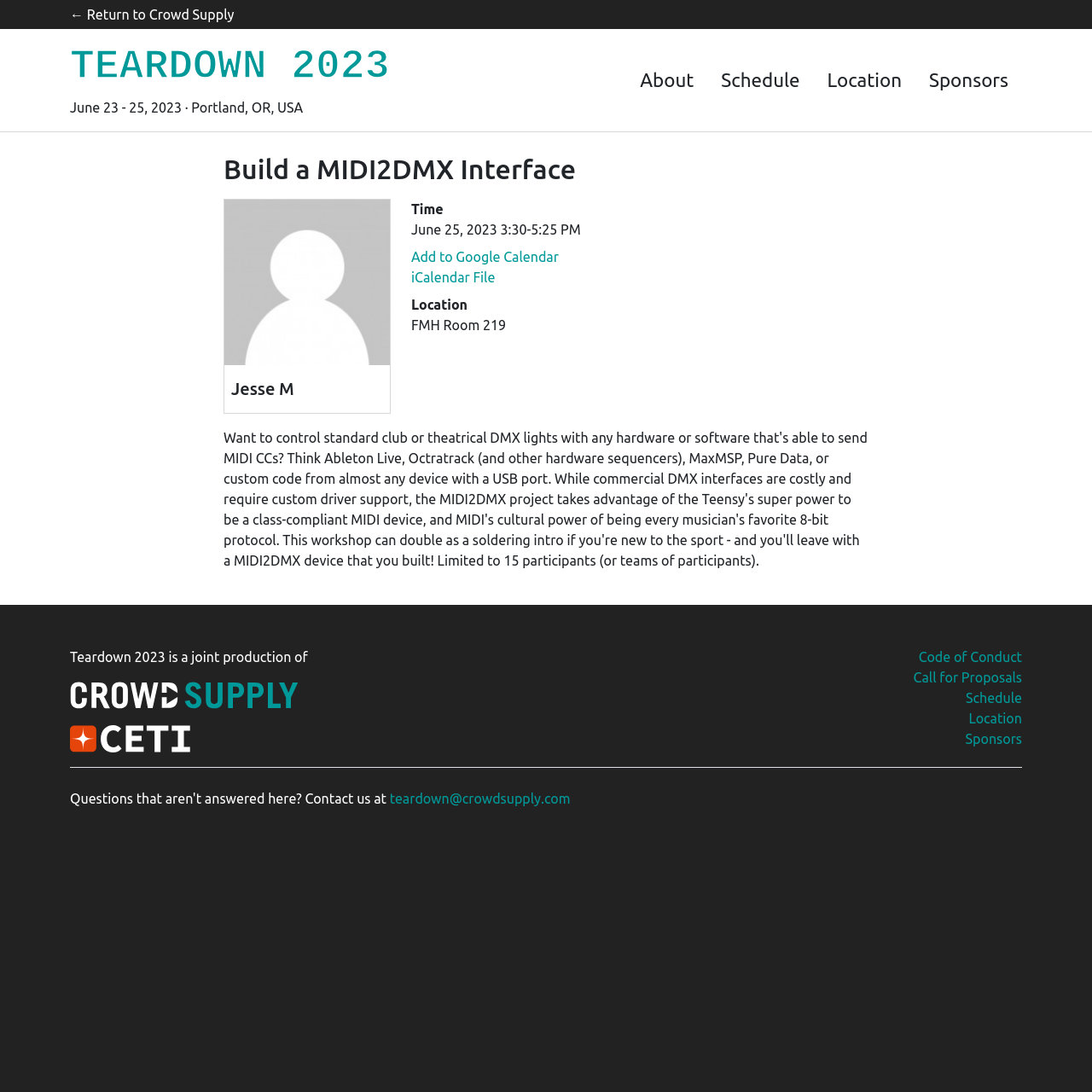What is the event time?
Look at the screenshot and give a one-word or phrase answer.

3:30-5:25 PM